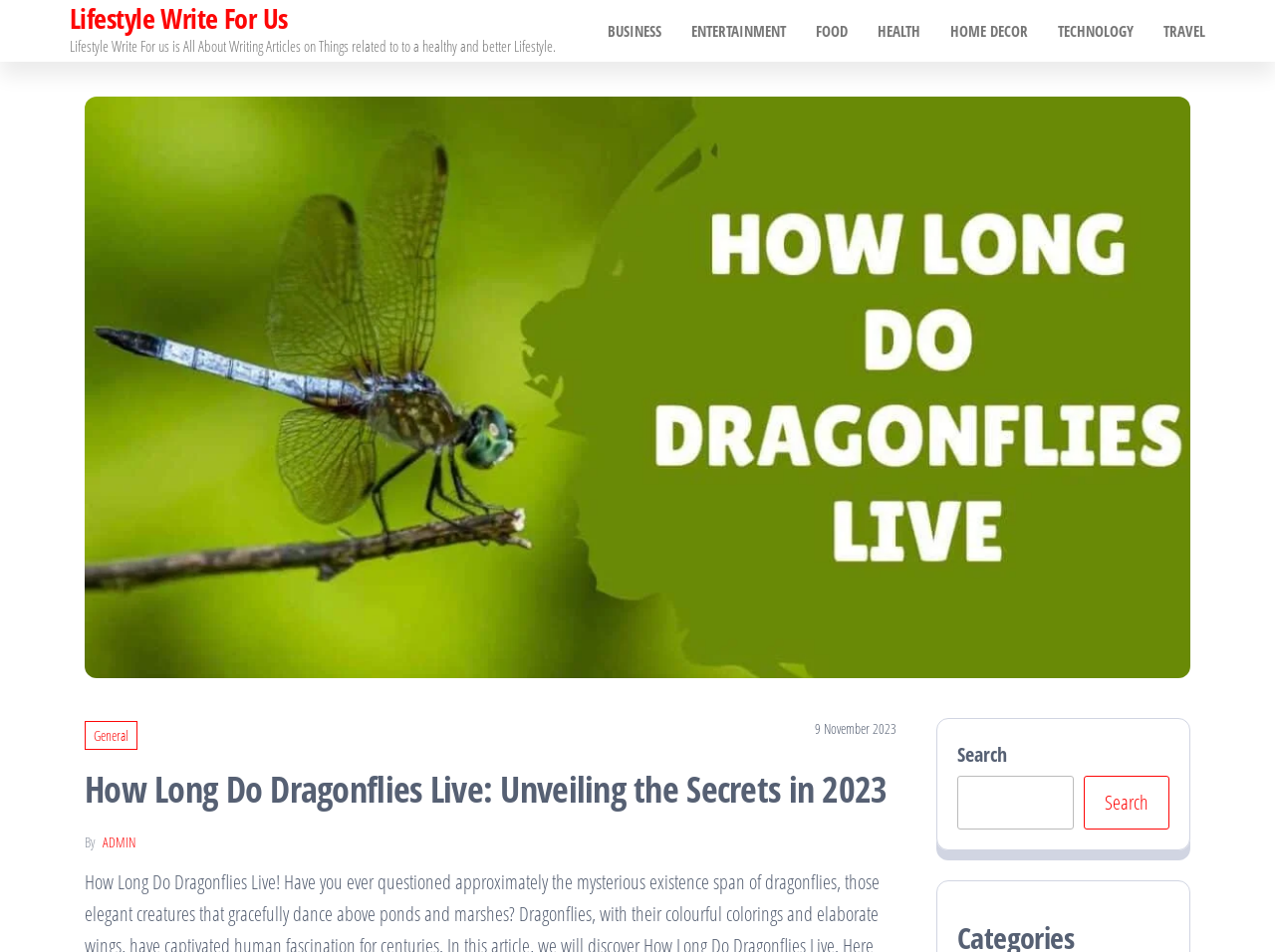Extract the bounding box coordinates of the UI element described: "Food". Provide the coordinates in the format [left, top, right, bottom] with values ranging from 0 to 1.

[0.628, 0.001, 0.677, 0.064]